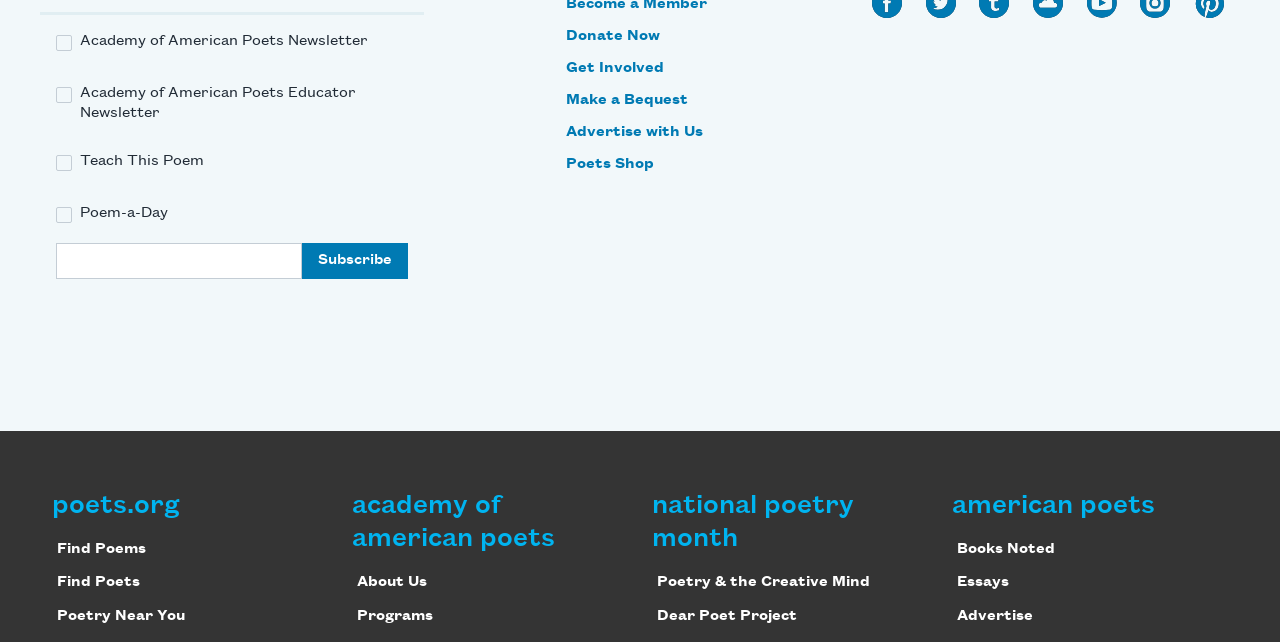Find and indicate the bounding box coordinates of the region you should select to follow the given instruction: "Enter email address".

[0.044, 0.378, 0.236, 0.435]